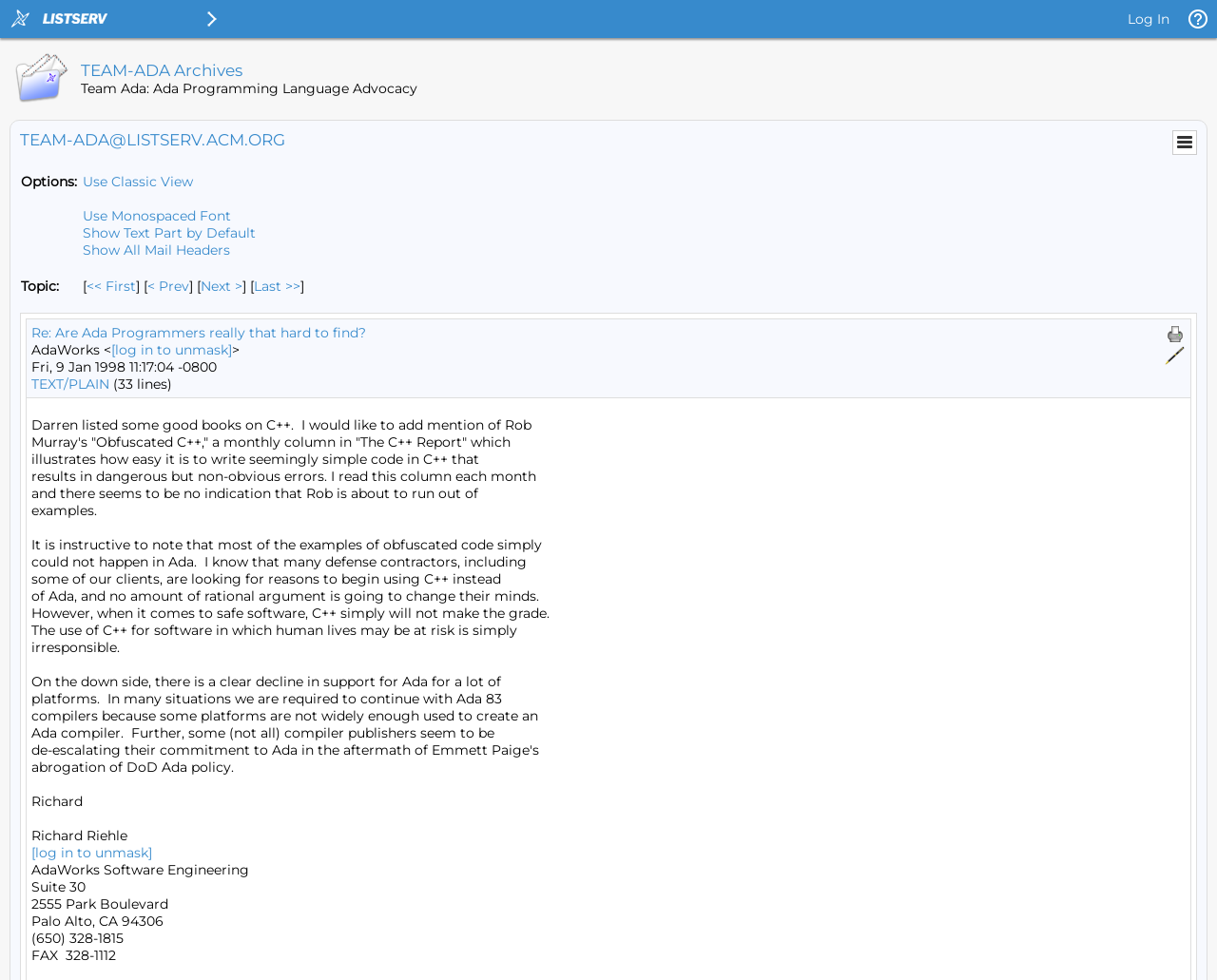Locate the bounding box coordinates of the clickable area needed to fulfill the instruction: "Show menu".

[0.964, 0.134, 0.983, 0.157]